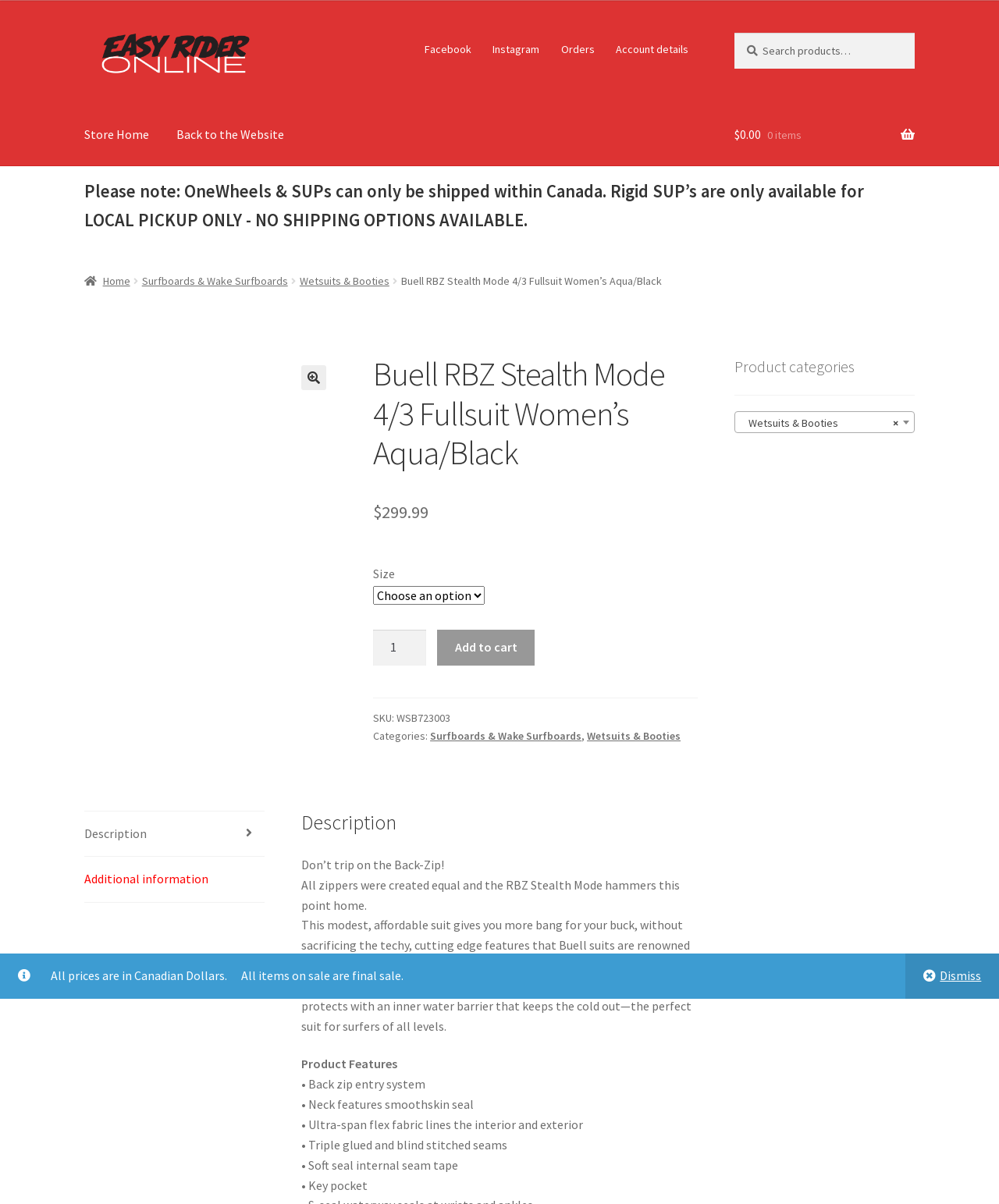Give a detailed overview of the webpage's appearance and contents.

This webpage is an online shopping page for a women's wetsuit, specifically the Buell RBZ Stealth Mode 4/3 Fullsuit in Aqua/Black. At the top of the page, there are links to skip to navigation and content, as well as a link to the Easy Rider Online Shop. Below this, there is a navigation menu with links to various sections of the website, including Facebook and Instagram pages, orders, and account details.

To the right of the navigation menu, there is a search bar with a search button. Below this, there is a primary navigation menu with links to different categories, including store home, cart, checkout, events, and more.

The main content of the page is dedicated to the product description. There is a heading with the product name, followed by a figure with an image of the wetsuit. Below this, there is a section with product details, including the price, size options, and a button to add the product to the cart.

Further down the page, there are tabs for description and additional information. The description tab is selected by default and contains a detailed description of the product, including its features and benefits. The additional information tab is not selected by default, but it likely contains more details about the product.

To the right of the product description, there is a section with product categories, including Wetsuits & Booties and Surfboards & Wake Surfboards. Below this, there is a note about all prices being in Canadian Dollars and all sale items being final sale.

Overall, the webpage is well-organized and easy to navigate, with clear headings and concise text. The product description is detailed and informative, and the layout makes it easy to find the information you need.